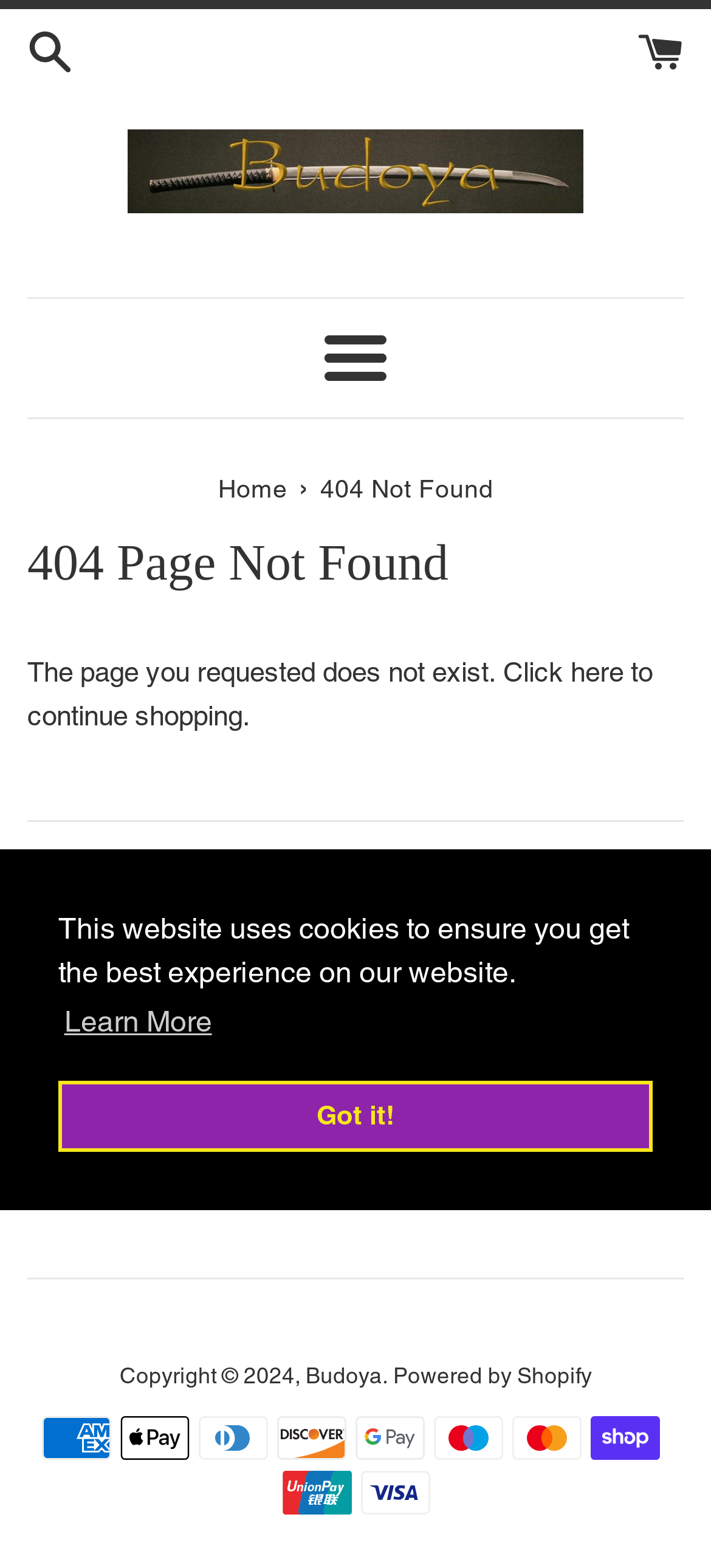Extract the bounding box coordinates for the UI element described by the text: "Conditions of use". The coordinates should be in the form of [left, top, right, bottom] with values between 0 and 1.

[0.038, 0.683, 0.328, 0.702]